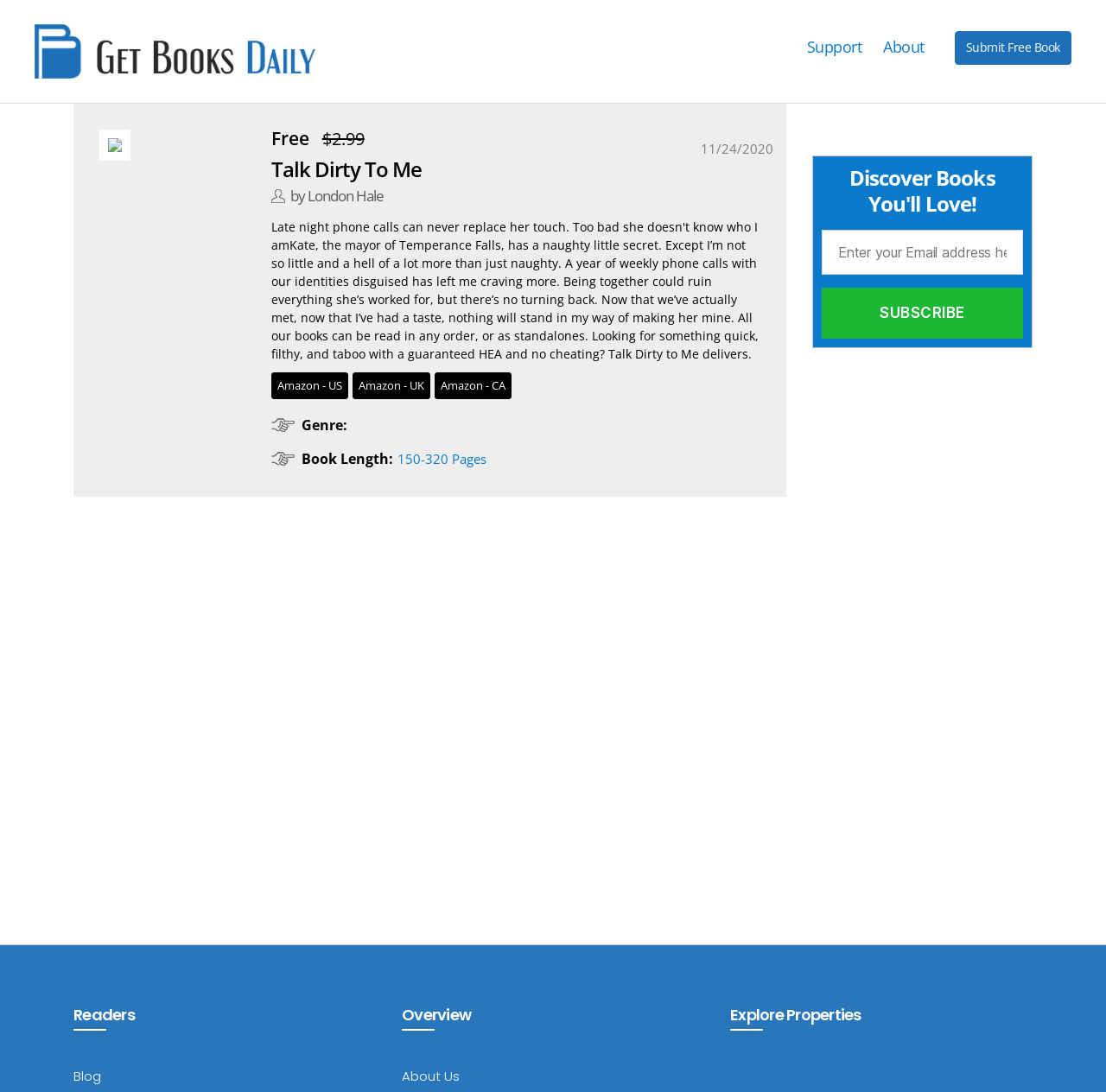Please identify the bounding box coordinates of the element's region that needs to be clicked to fulfill the following instruction: "Click on the 'Get Books Daily' link". The bounding box coordinates should consist of four float numbers between 0 and 1, i.e., [left, top, right, bottom].

[0.031, 0.022, 0.32, 0.079]